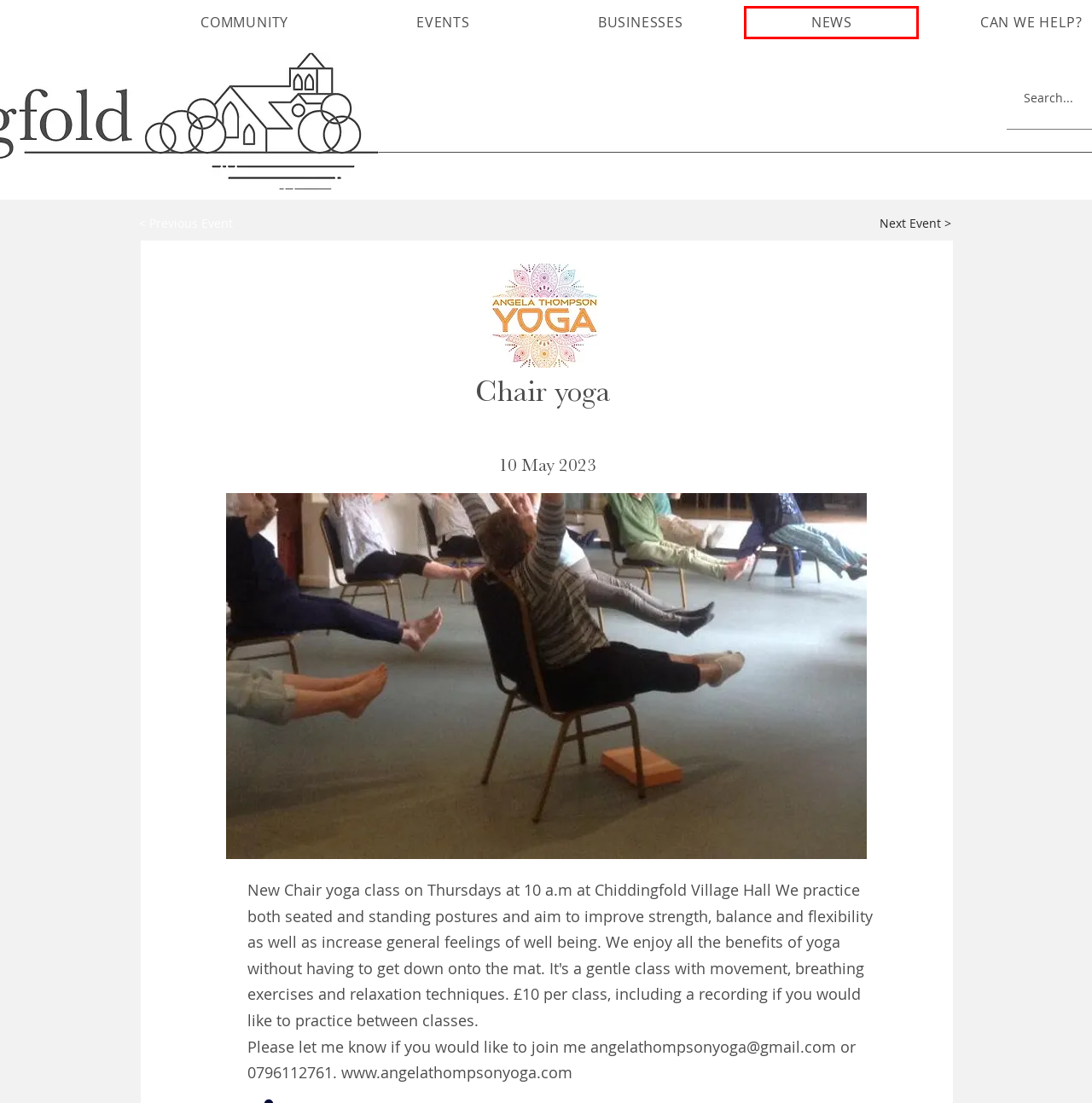Take a look at the provided webpage screenshot featuring a red bounding box around an element. Select the most appropriate webpage description for the page that loads after clicking on the element inside the red bounding box. Here are the candidates:
A. Taylorwood Solutions | WIX Web Design | Godalming | United Kingdom
B. Business Directoy | Chiddingfold | Surrey
C. CAN WE HELP? | Good Neighbours Scheme | Chiddingfold.com
D. Contact us | Chiddingfold.com
E. GET INVOLVED | Chiddingfold.com
F. Chiddingfold | Chiddingfold | Groups, Events & Organisations
G. NEWS | Chiddingfold.com
H. NewsEventsSubmissions

G